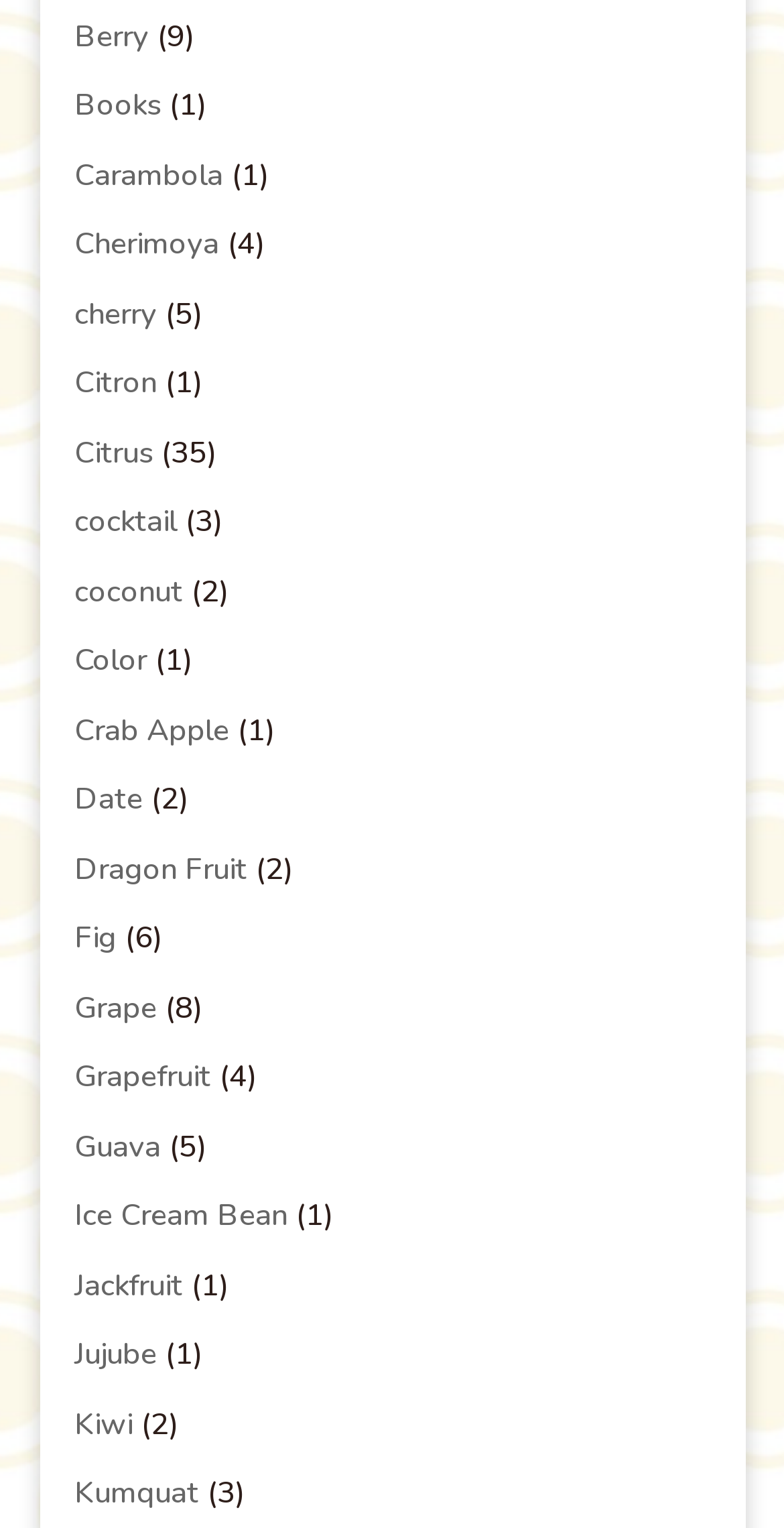Locate the bounding box coordinates of the clickable part needed for the task: "read about Dragon Fruit".

[0.095, 0.555, 0.316, 0.582]